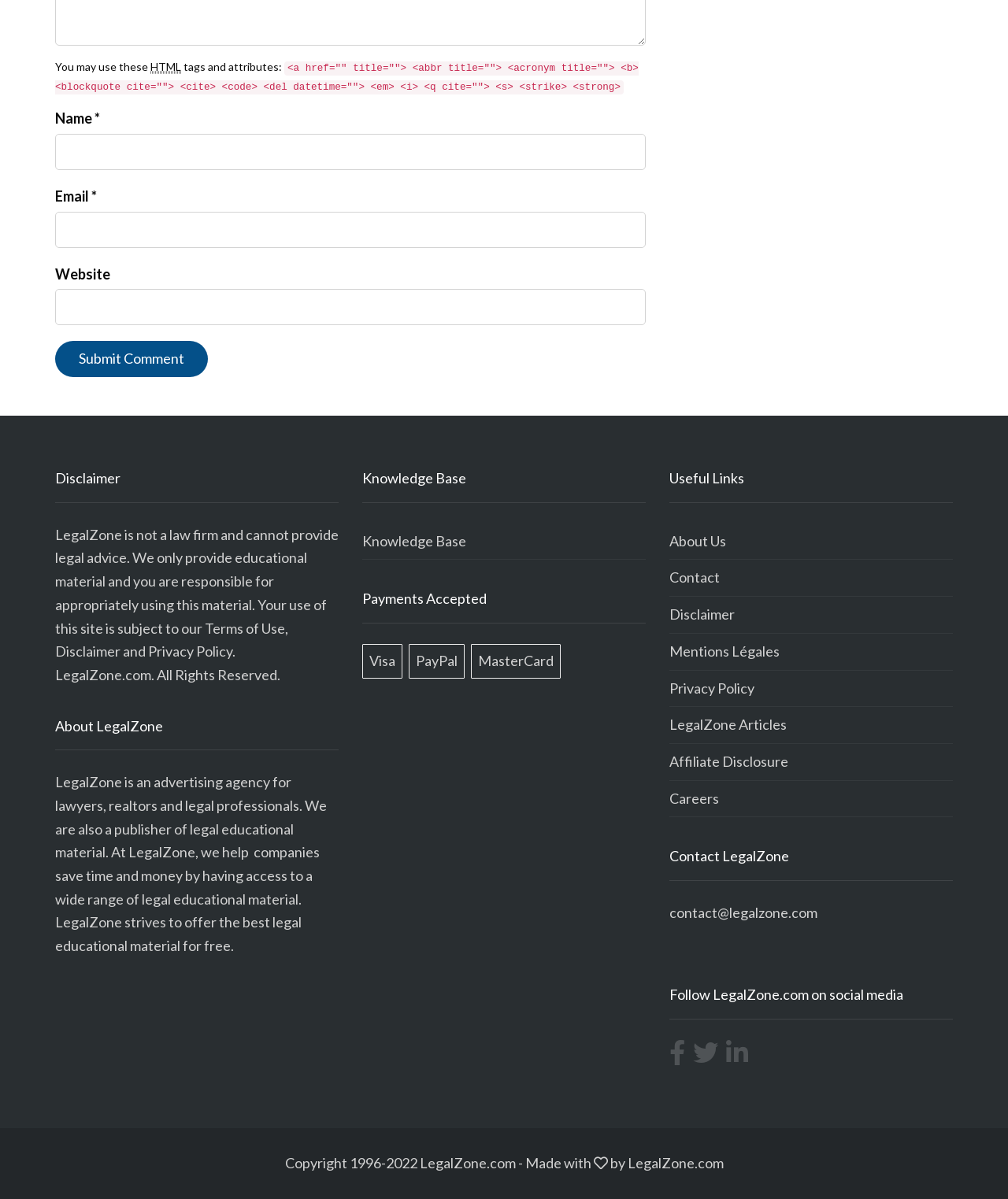By analyzing the image, answer the following question with a detailed response: How can users contact LegalZone?

The webpage provides an email address, contact@legalzone.com, for users to contact LegalZone. Additionally, the 'Follow LegalZone.com on social media' section lists several social media platforms, including Facebook, Twitter, and LinkedIn, where users can reach out to the company.